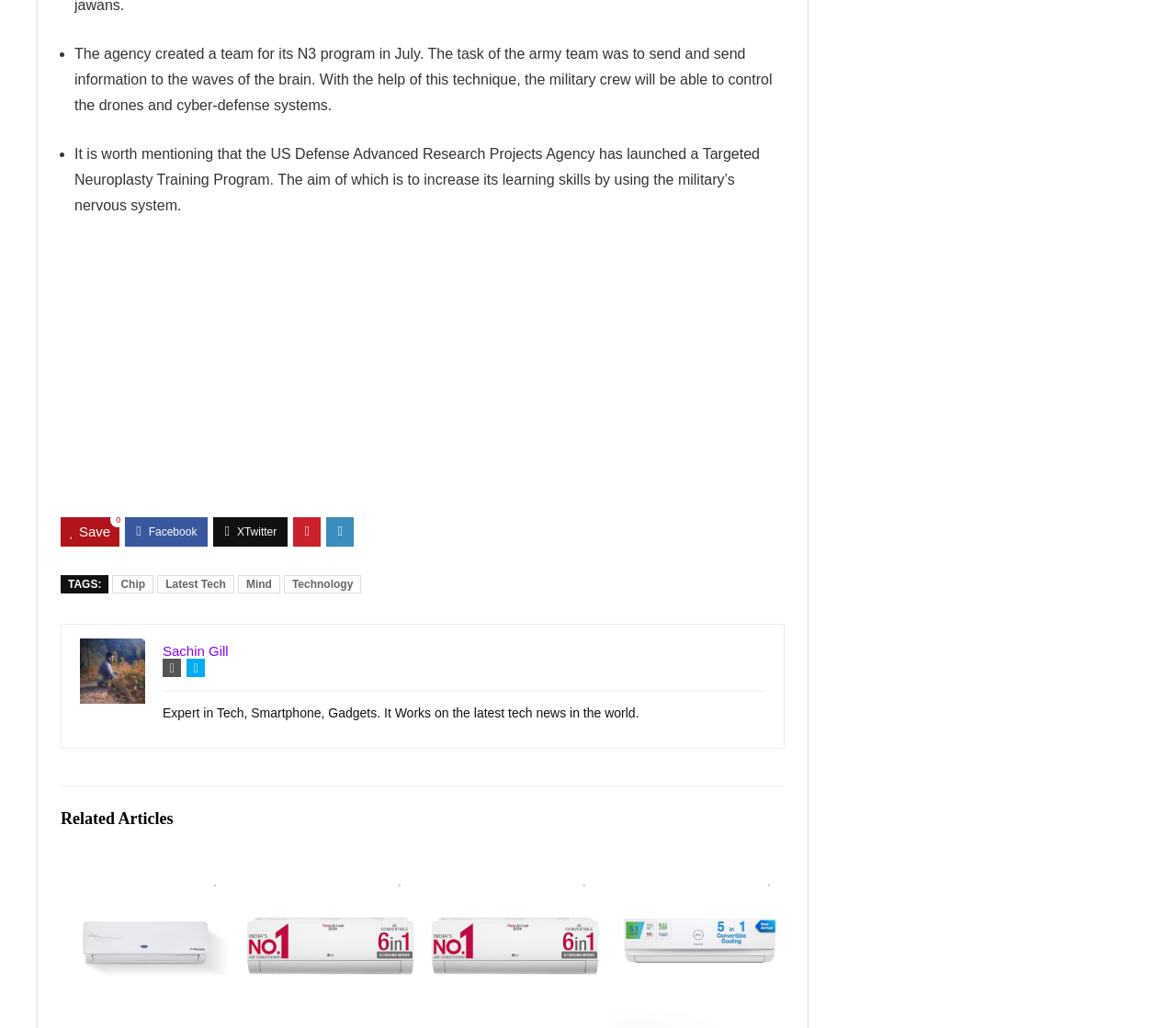Locate the bounding box coordinates of the item that should be clicked to fulfill the instruction: "Read the article about 'How to maintain and clean air conditioners in India?'".

[0.052, 0.77, 0.196, 0.824]